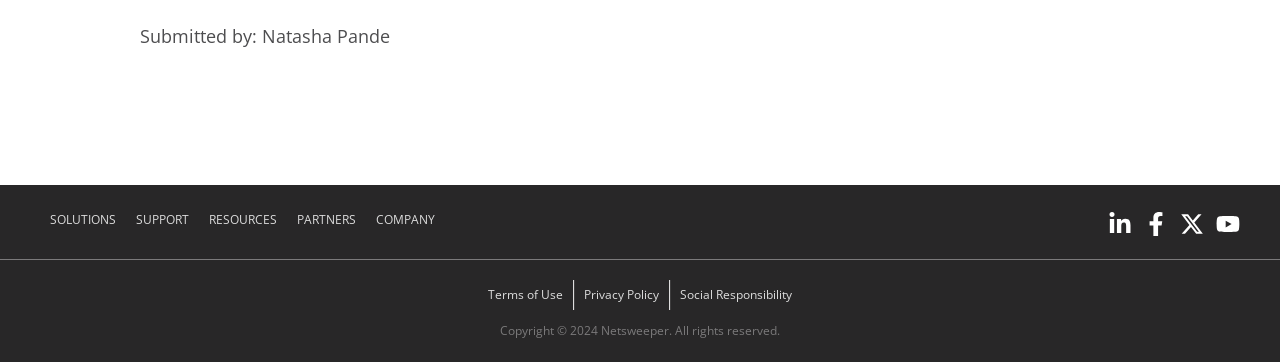From the given element description: "Social Responsibility", find the bounding box for the UI element. Provide the coordinates as four float numbers between 0 and 1, in the order [left, top, right, bottom].

[0.523, 0.773, 0.627, 0.856]